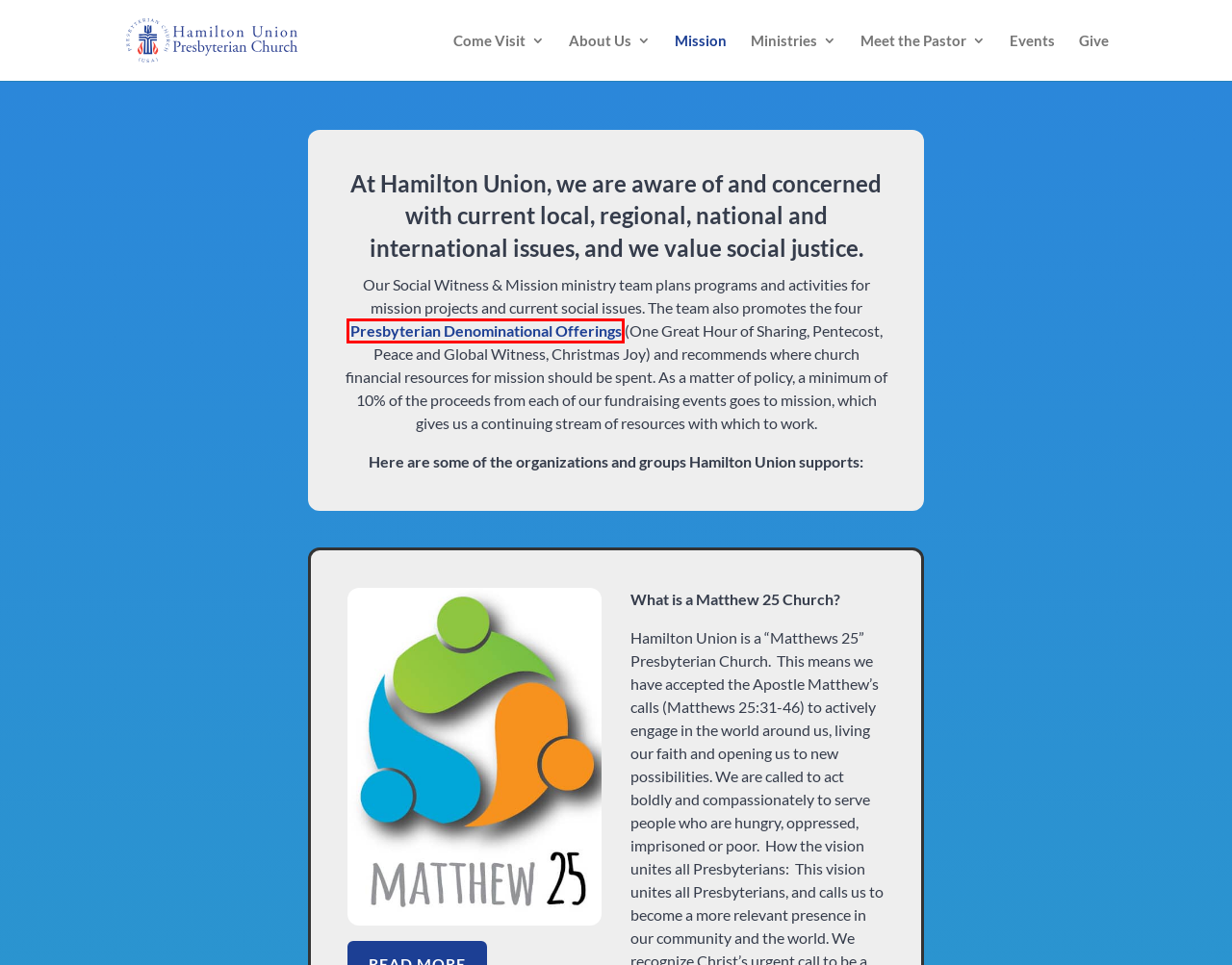You are looking at a webpage screenshot with a red bounding box around an element. Pick the description that best matches the new webpage after interacting with the element in the red bounding box. The possible descriptions are:
A. Hamilton Union Presbyterian Church (PCUSA)
B. History - Hamilton Union Presbyterian Church (USA)
C. The Wizard's Wardrobe | After School Tutoring Program | Albany, NY
D. Guilderland Food Pantry
E. Connect With Us - Hamilton Union Presbyterian Church (USA)
F. Upcoming Events - Hamilton Union Presbyterian Church (USA)
G. Presbyterian Special Offerings
H. Cornerstone Campus Ministry

G